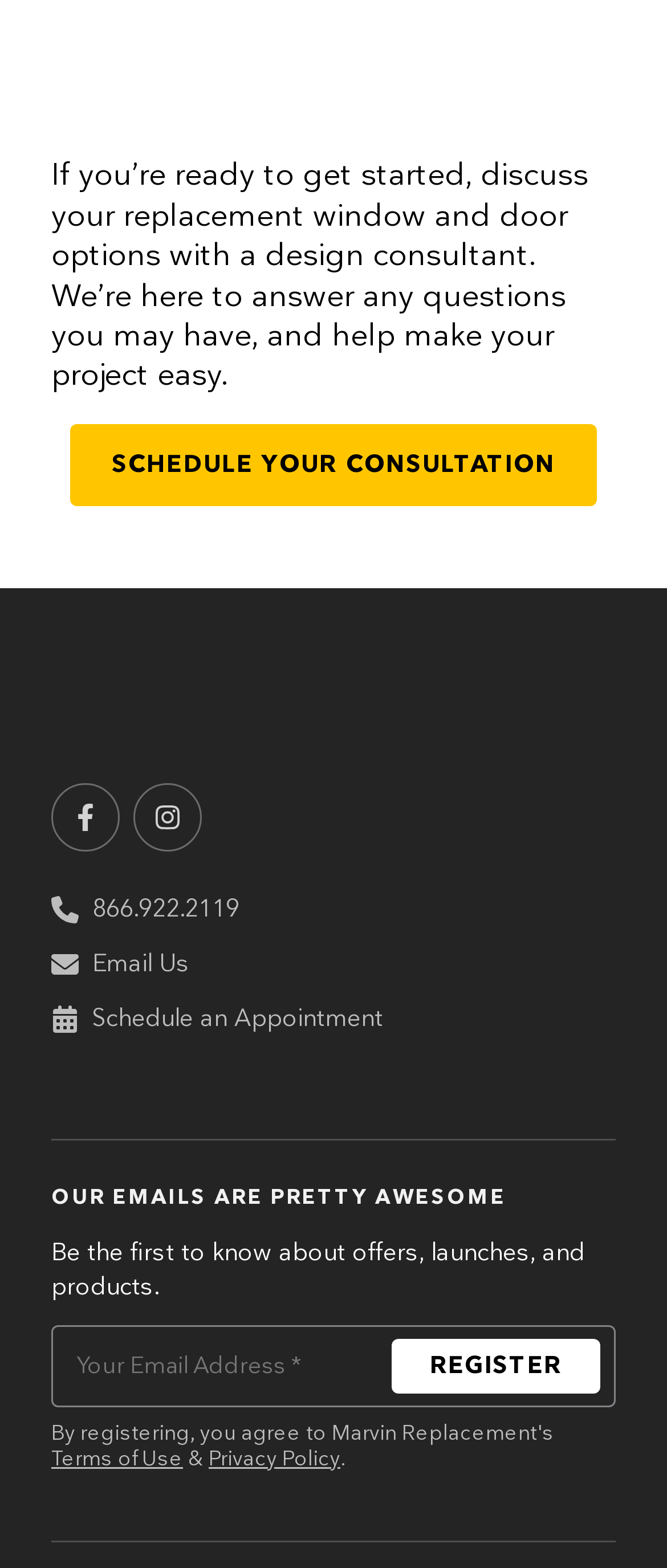Please identify the bounding box coordinates of the element's region that needs to be clicked to fulfill the following instruction: "Email Us". The bounding box coordinates should consist of four float numbers between 0 and 1, i.e., [left, top, right, bottom].

[0.077, 0.604, 0.923, 0.626]